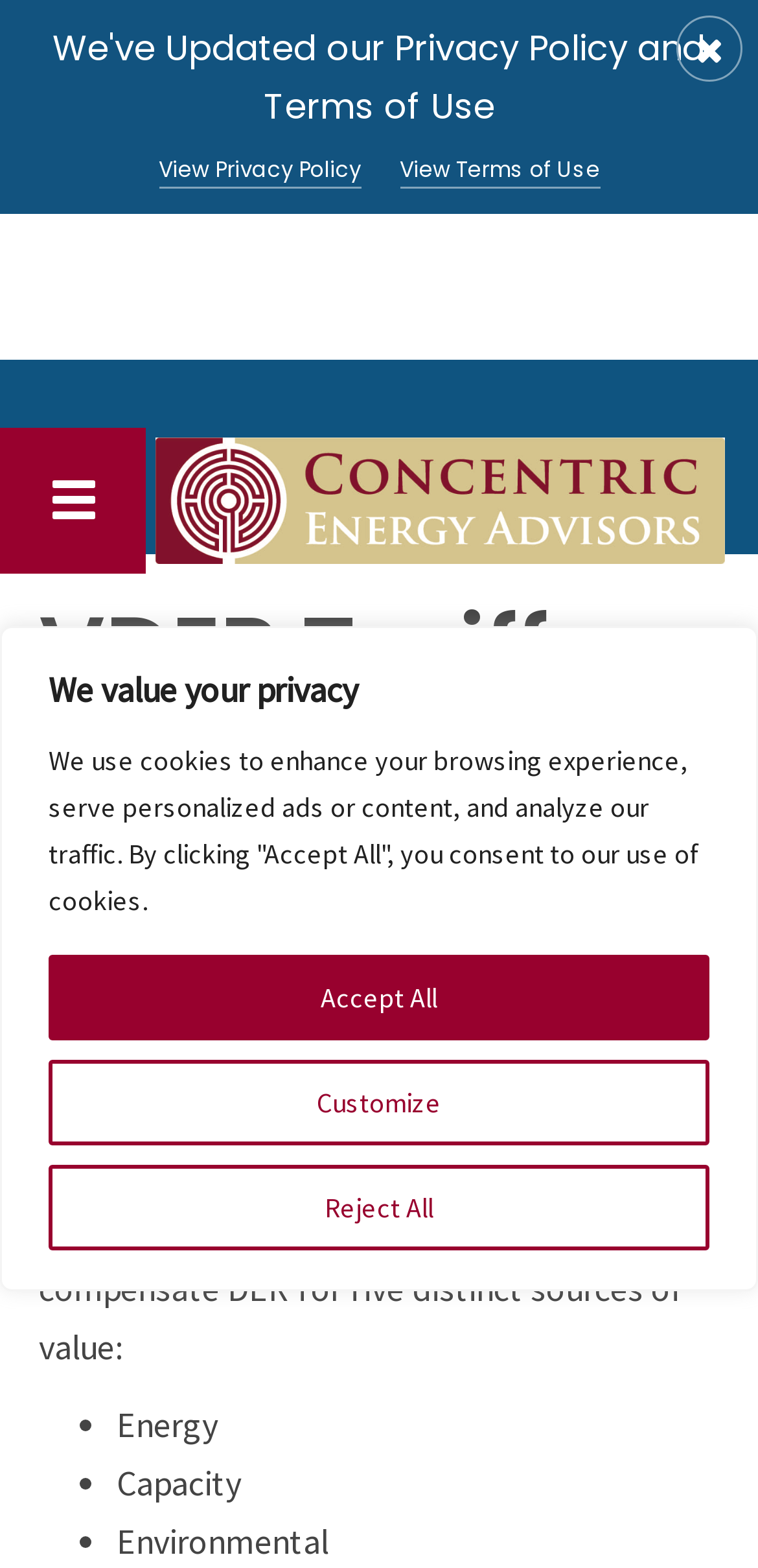Given the webpage screenshot and the description, determine the bounding box coordinates (top-left x, top-left y, bottom-right x, bottom-right y) that define the location of the UI element matching this description: First Aid Courses

None